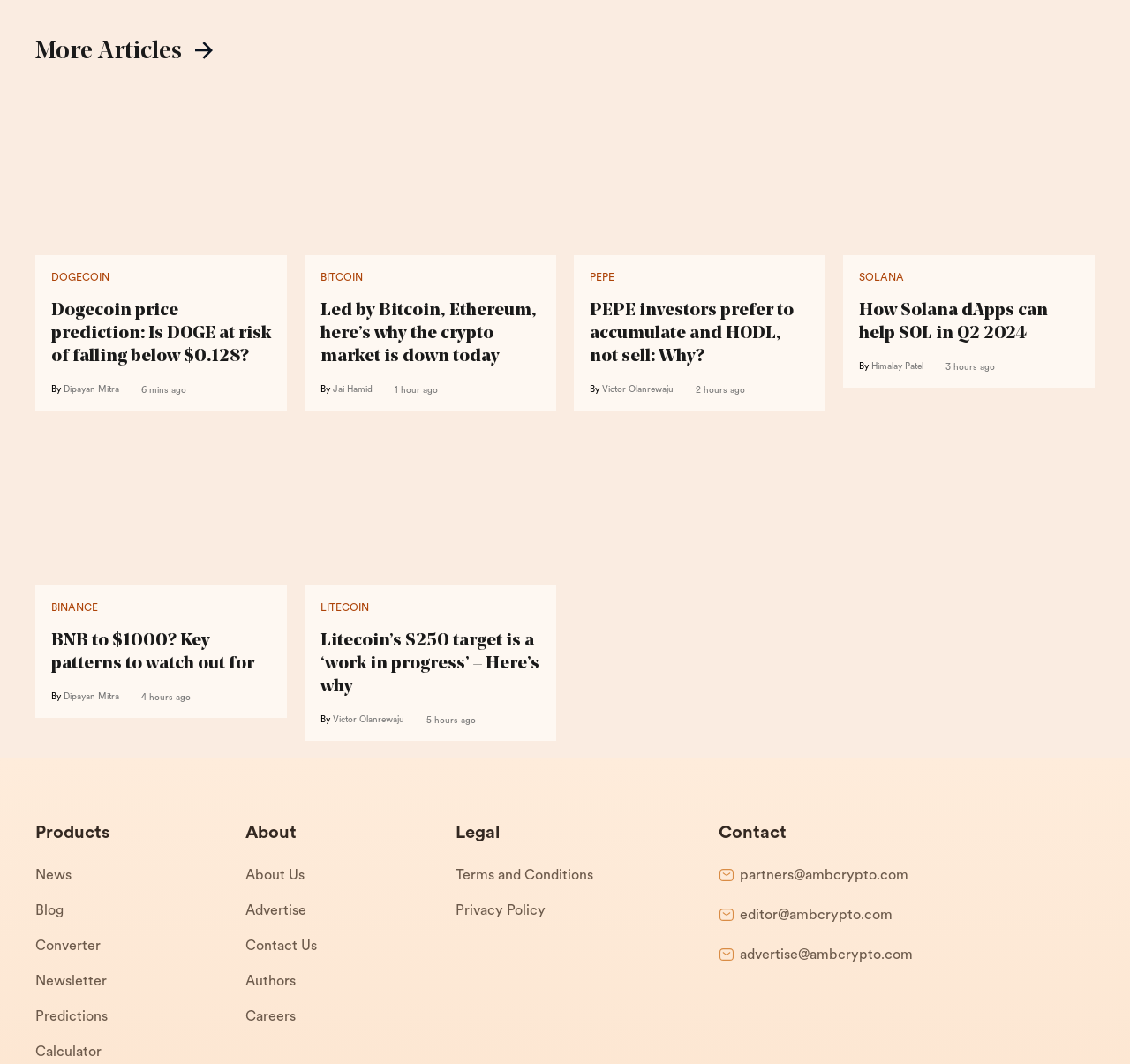Please determine the bounding box coordinates for the element that should be clicked to follow these instructions: "Contact the partners".

[0.655, 0.815, 0.804, 0.832]